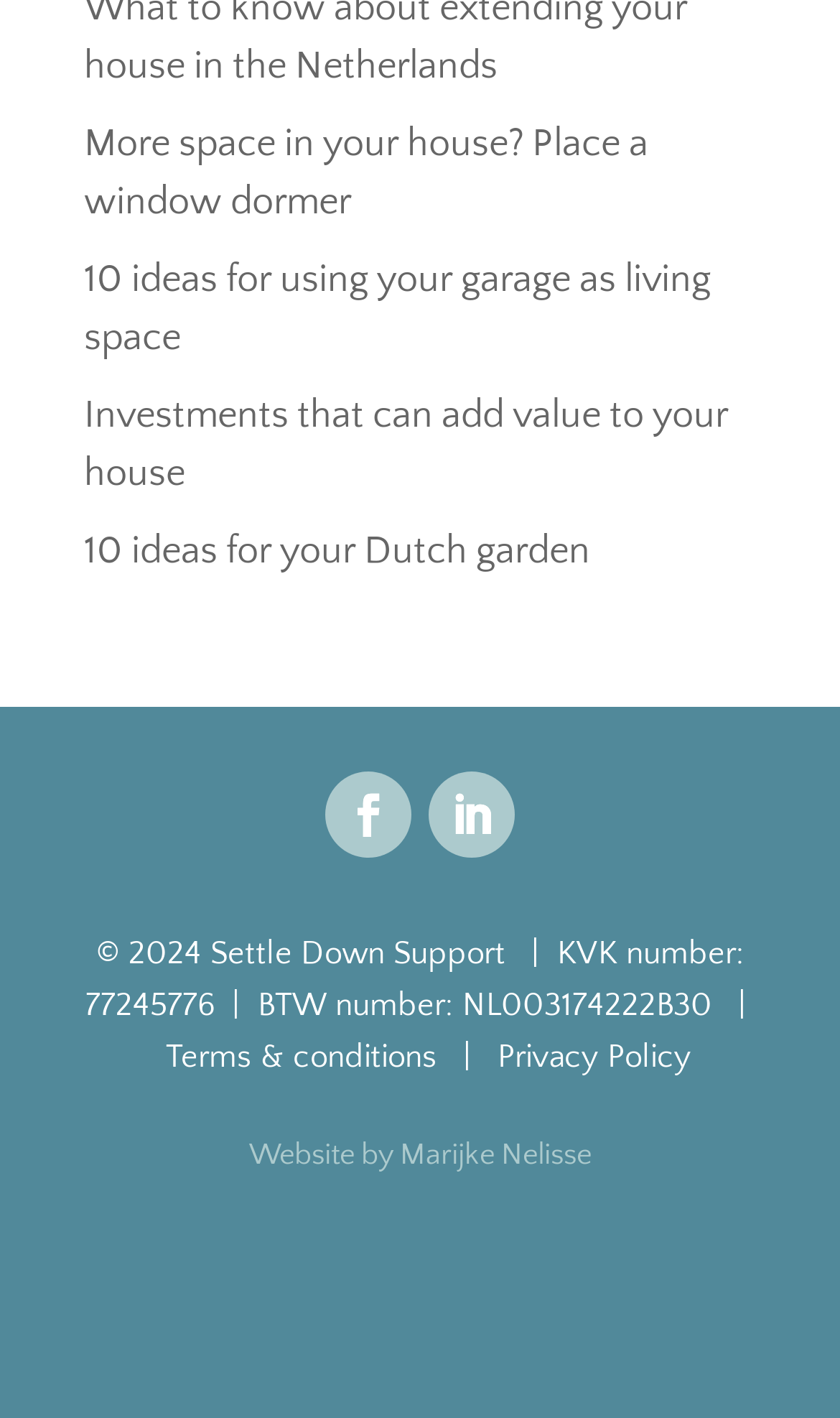What is the topic of the first link?
Based on the screenshot, provide your answer in one word or phrase.

Window dormer